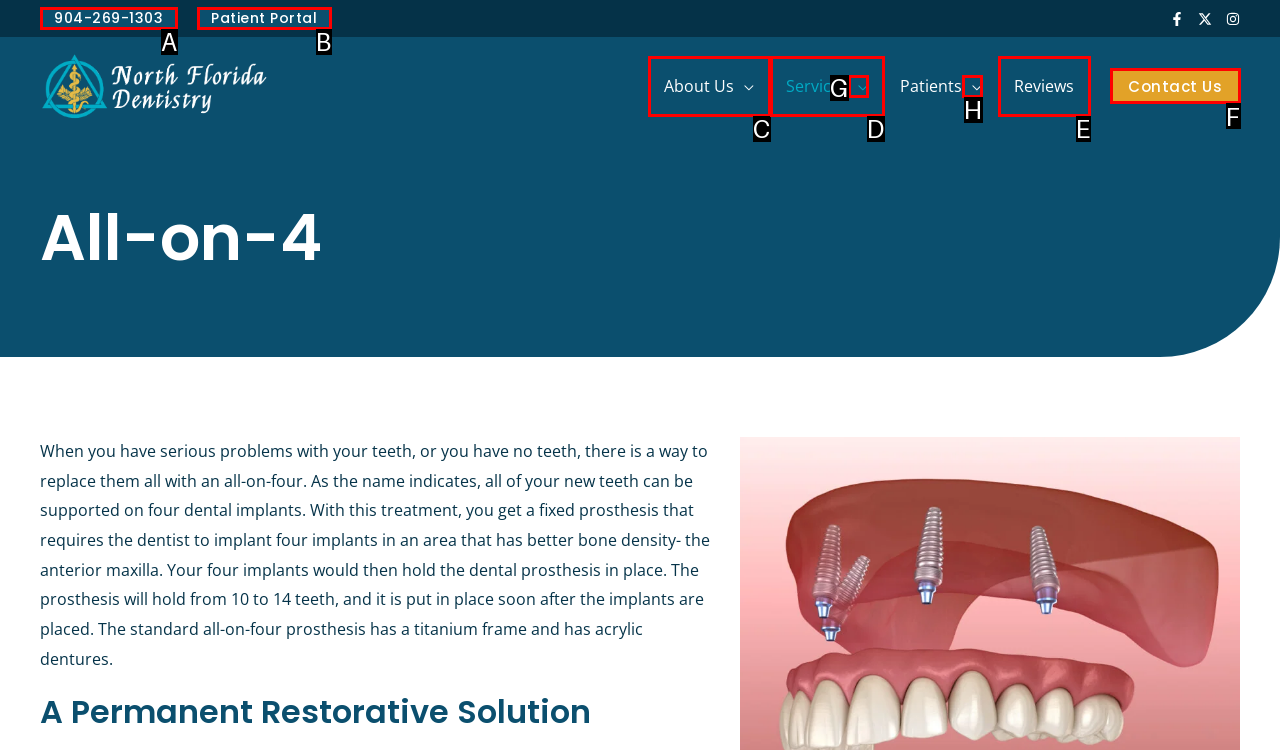Select the HTML element that best fits the description: ABOUT
Respond with the letter of the correct option from the choices given.

None